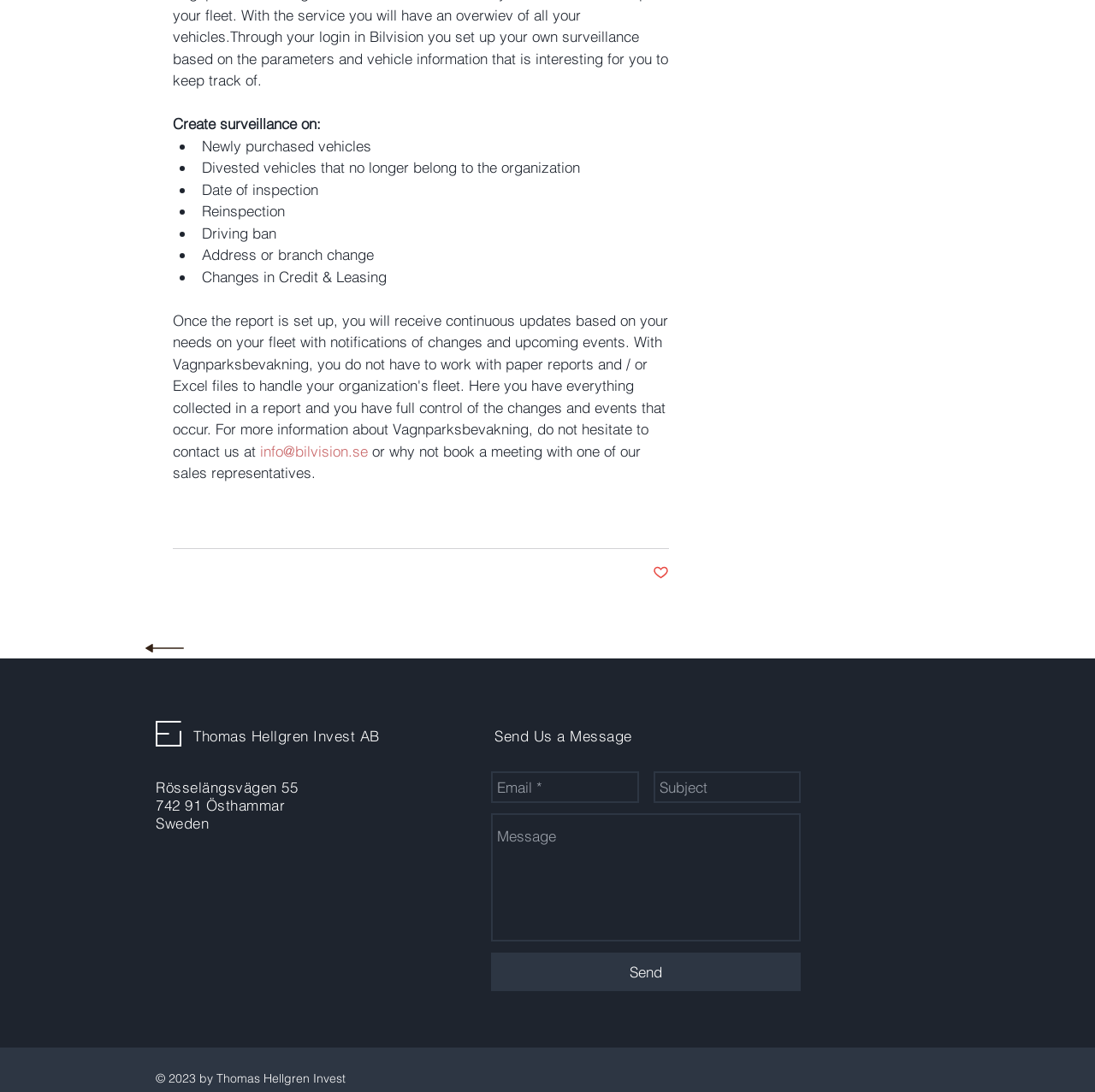Find the bounding box coordinates for the HTML element described as: "Thomas Hellgren Invest AB". The coordinates should consist of four float values between 0 and 1, i.e., [left, top, right, bottom].

[0.177, 0.666, 0.347, 0.682]